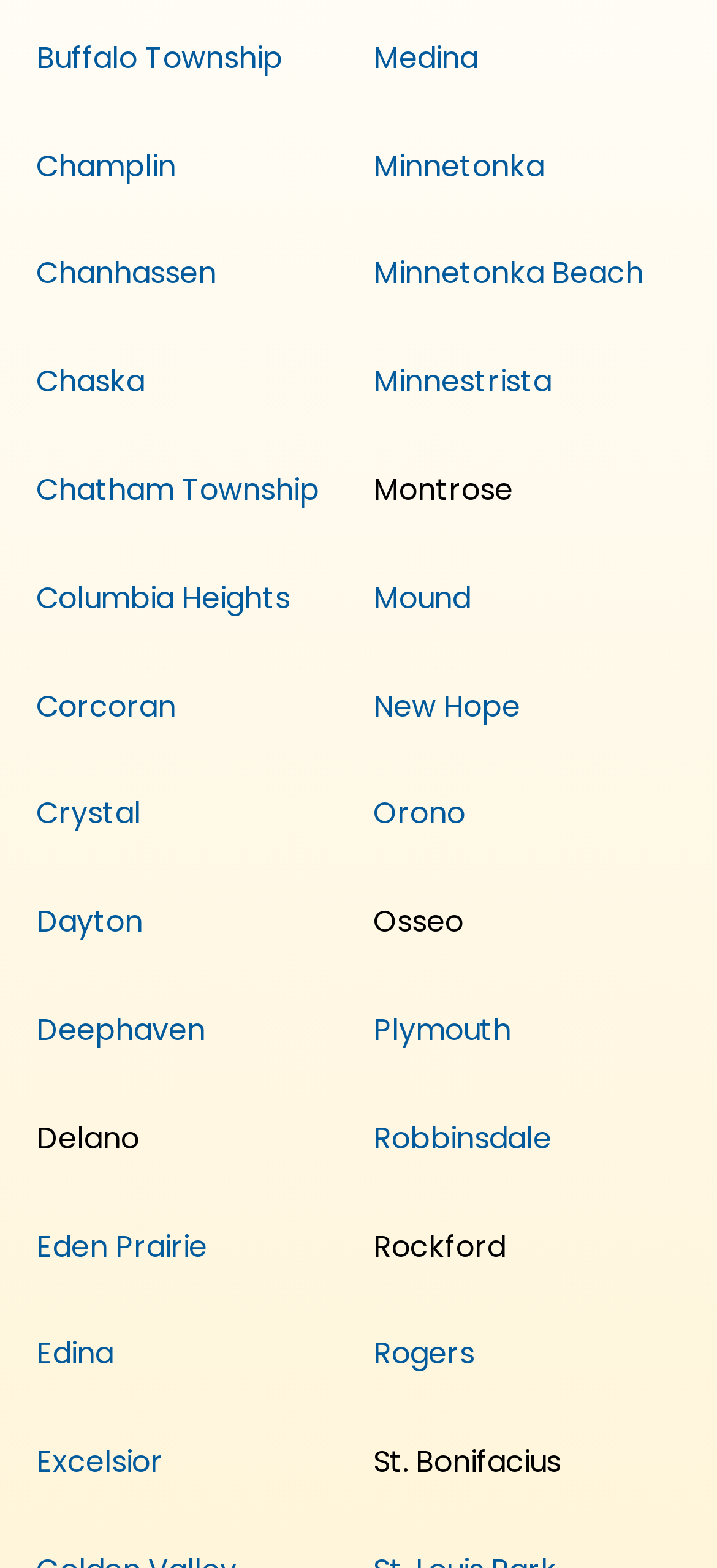Determine the bounding box coordinates for the area that needs to be clicked to fulfill this task: "View posts published on March 1, 2013". The coordinates must be given as four float numbers between 0 and 1, i.e., [left, top, right, bottom].

None